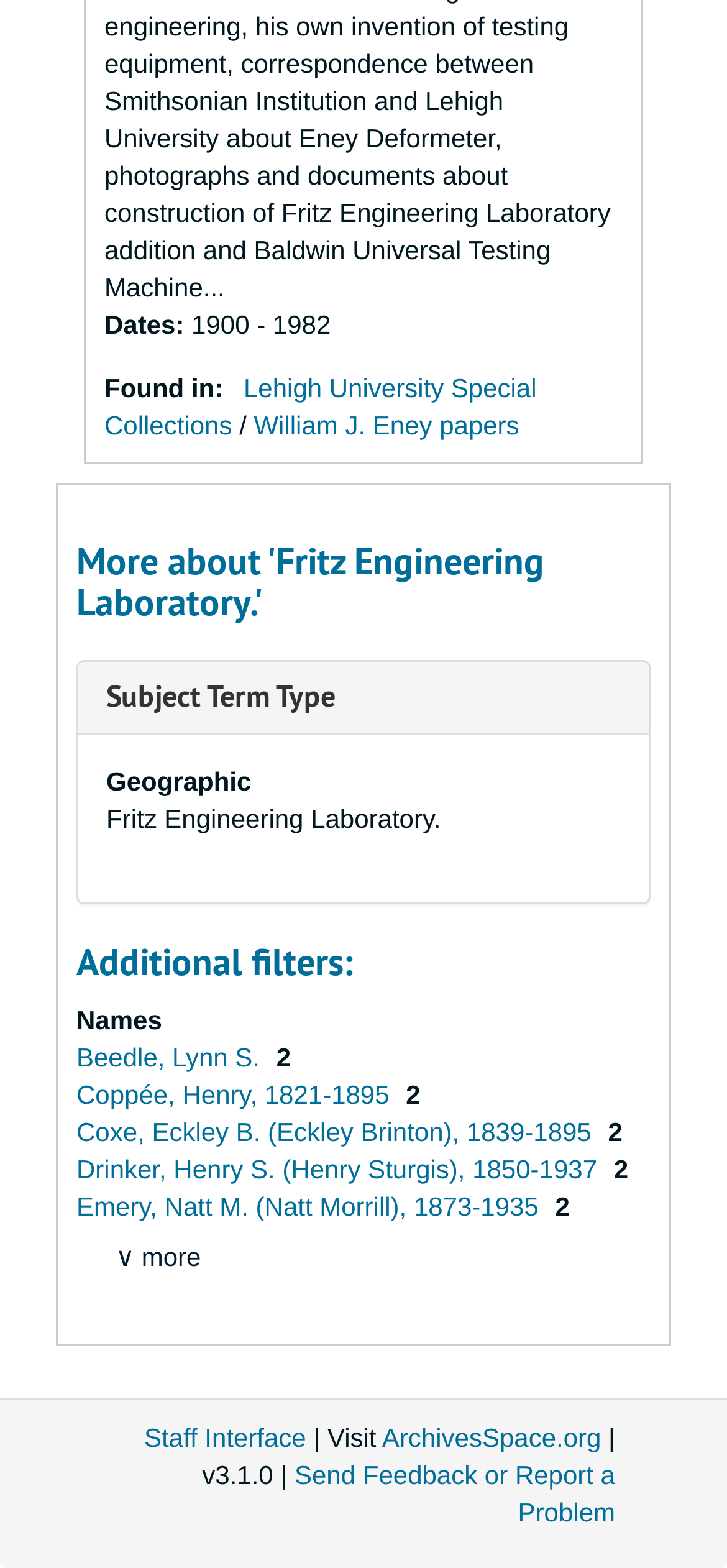What is the date range of the collection?
Use the image to answer the question with a single word or phrase.

1900 - 1982